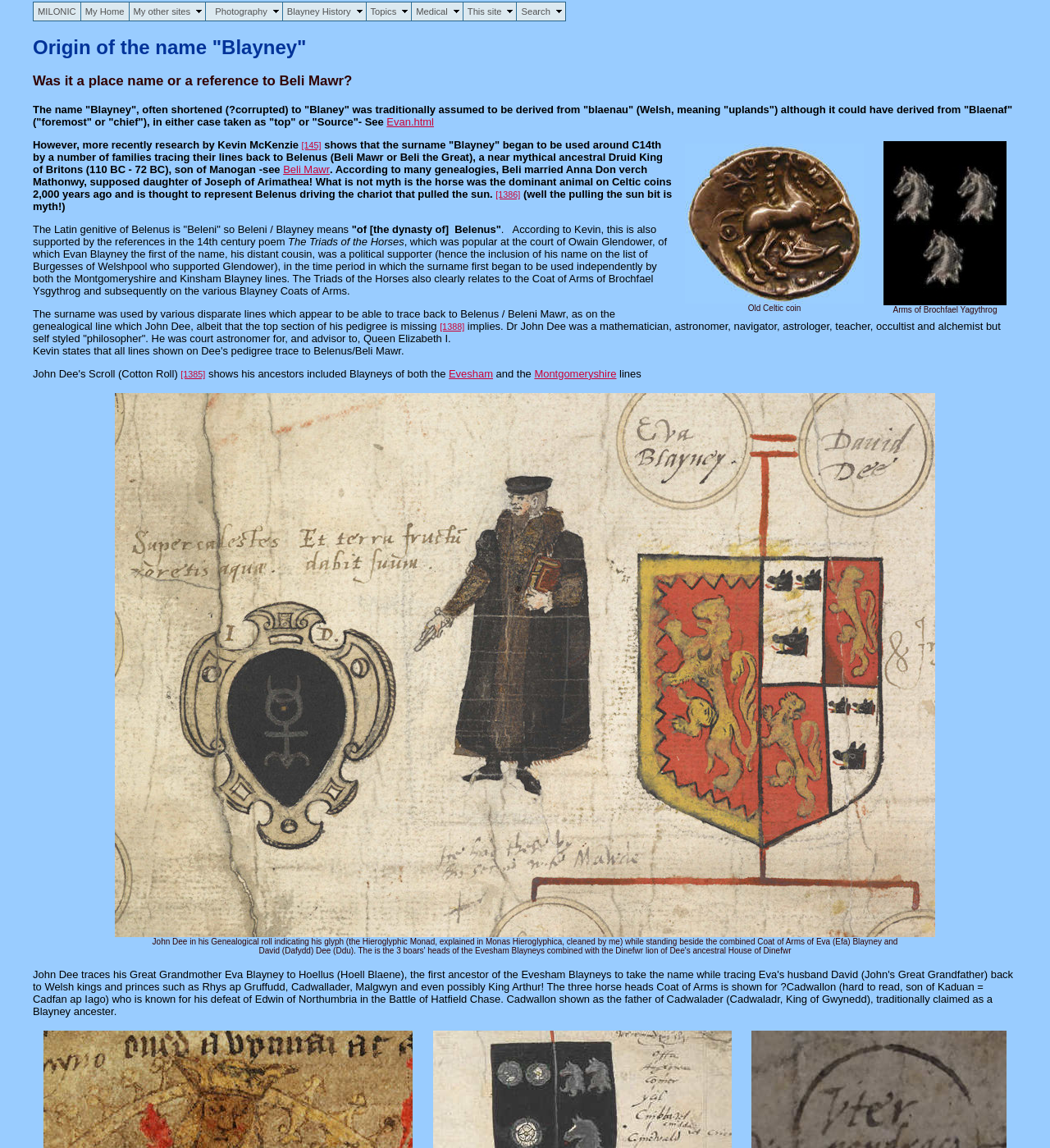Please identify the bounding box coordinates of the element I should click to complete this instruction: 'Read about Evan'. The coordinates should be given as four float numbers between 0 and 1, like this: [left, top, right, bottom].

[0.368, 0.101, 0.413, 0.112]